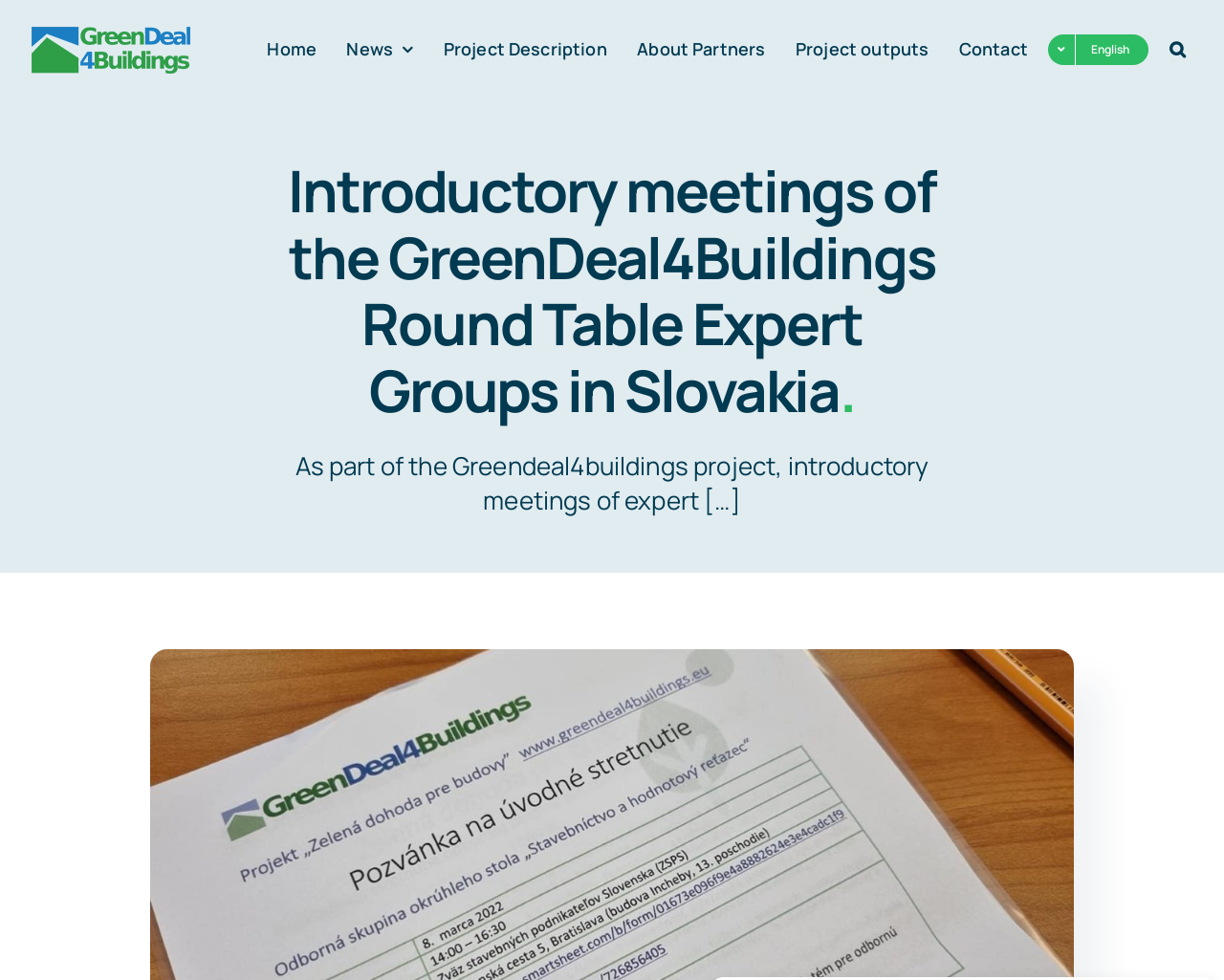Please identify the coordinates of the bounding box that should be clicked to fulfill this instruction: "search for something".

[0.947, 0.027, 0.977, 0.074]